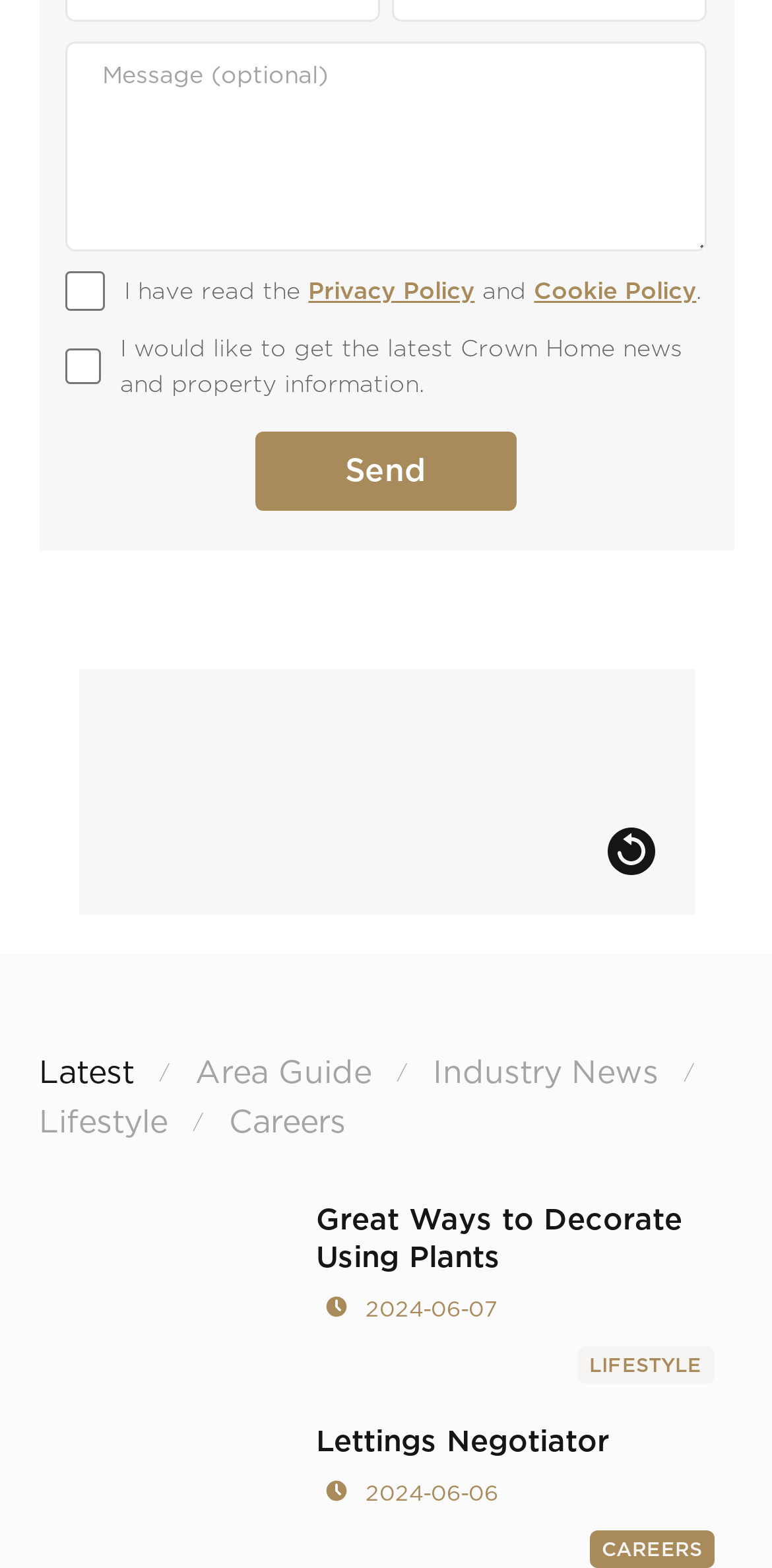Locate the bounding box coordinates of the clickable area to execute the instruction: "Check the privacy policy checkbox". Provide the coordinates as four float numbers between 0 and 1, represented as [left, top, right, bottom].

[0.084, 0.173, 0.135, 0.198]